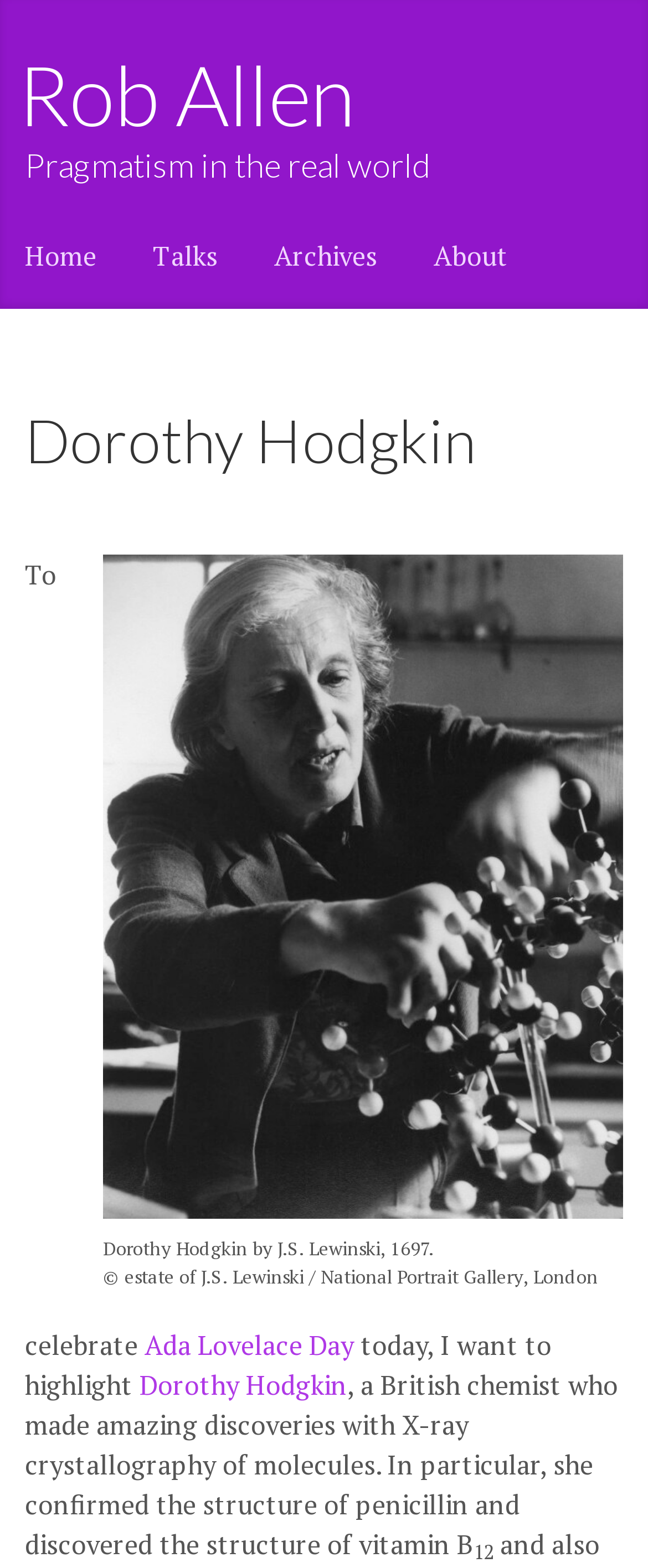Please identify the coordinates of the bounding box for the clickable region that will accomplish this instruction: "Read about Dorothy Hodgkin".

[0.215, 0.872, 0.536, 0.895]